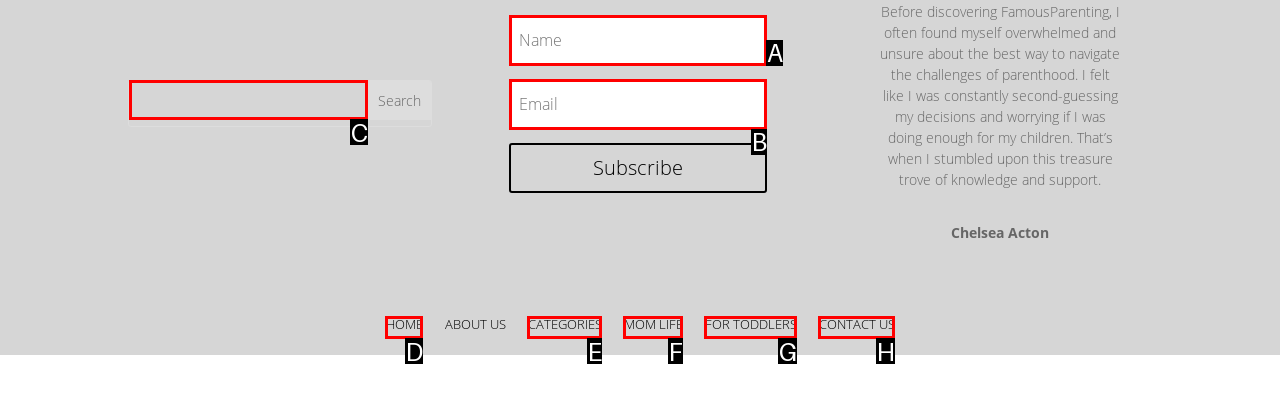Choose the option that matches the following description: CATEGORIES
Answer with the letter of the correct option.

E